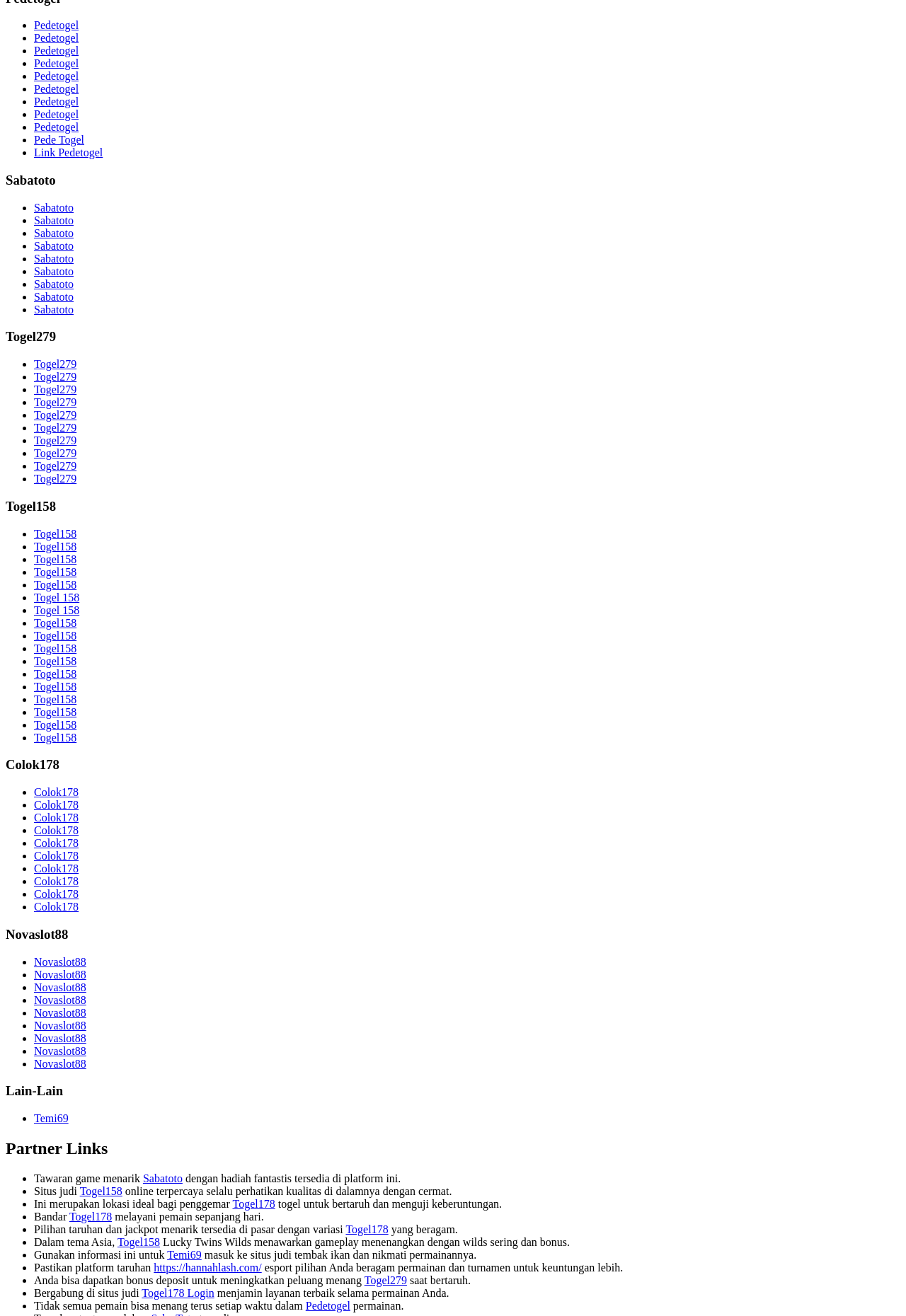Refer to the image and provide an in-depth answer to the question: 
How many ListMarkers are on the webpage?

There are 30 ListMarkers on the webpage, each indicated by the element type 'ListMarker' and the text '•'. The ListMarkers are used to list the links under each heading, and their bounding box coordinates indicate their relative positions.